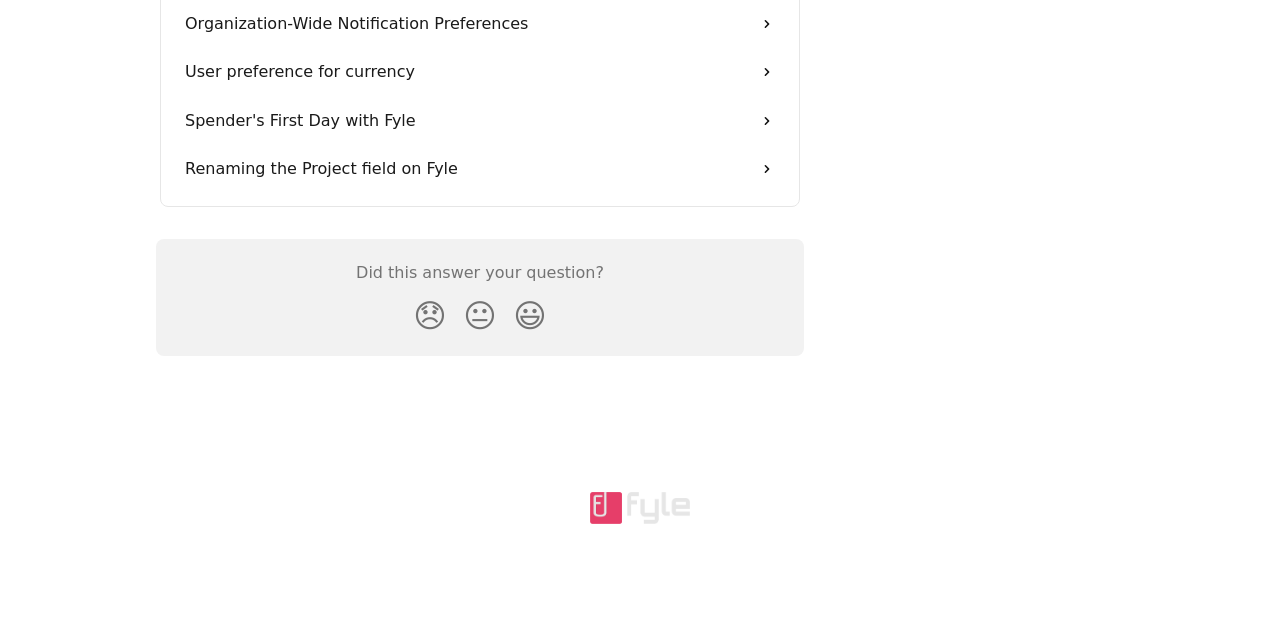Please give a succinct answer to the question in one word or phrase:
Is the 'Disappointed Reaction' button pressed?

No